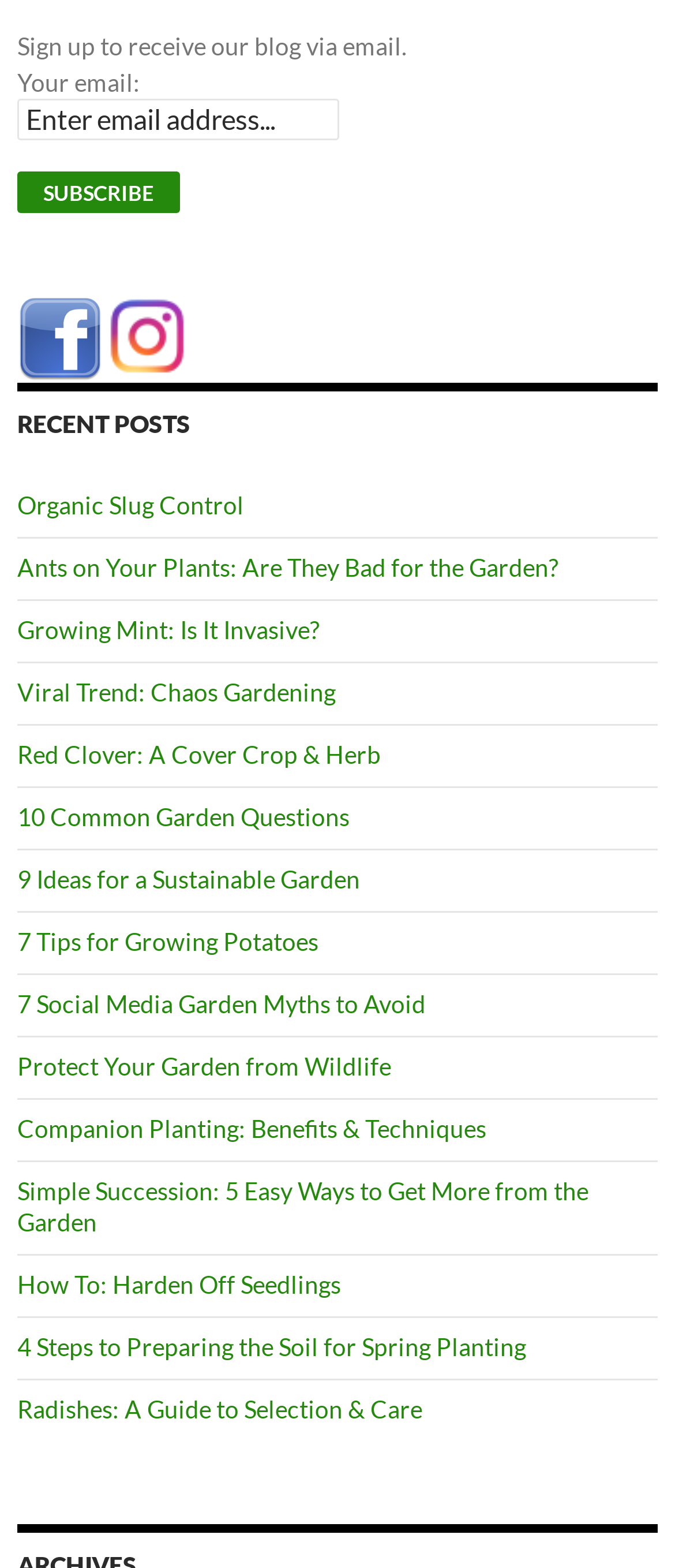What is the heading above the links section?
Based on the visual information, provide a detailed and comprehensive answer.

The heading 'RECENT POSTS' is located above the list of links, indicating that the links below are related to recent blog posts.